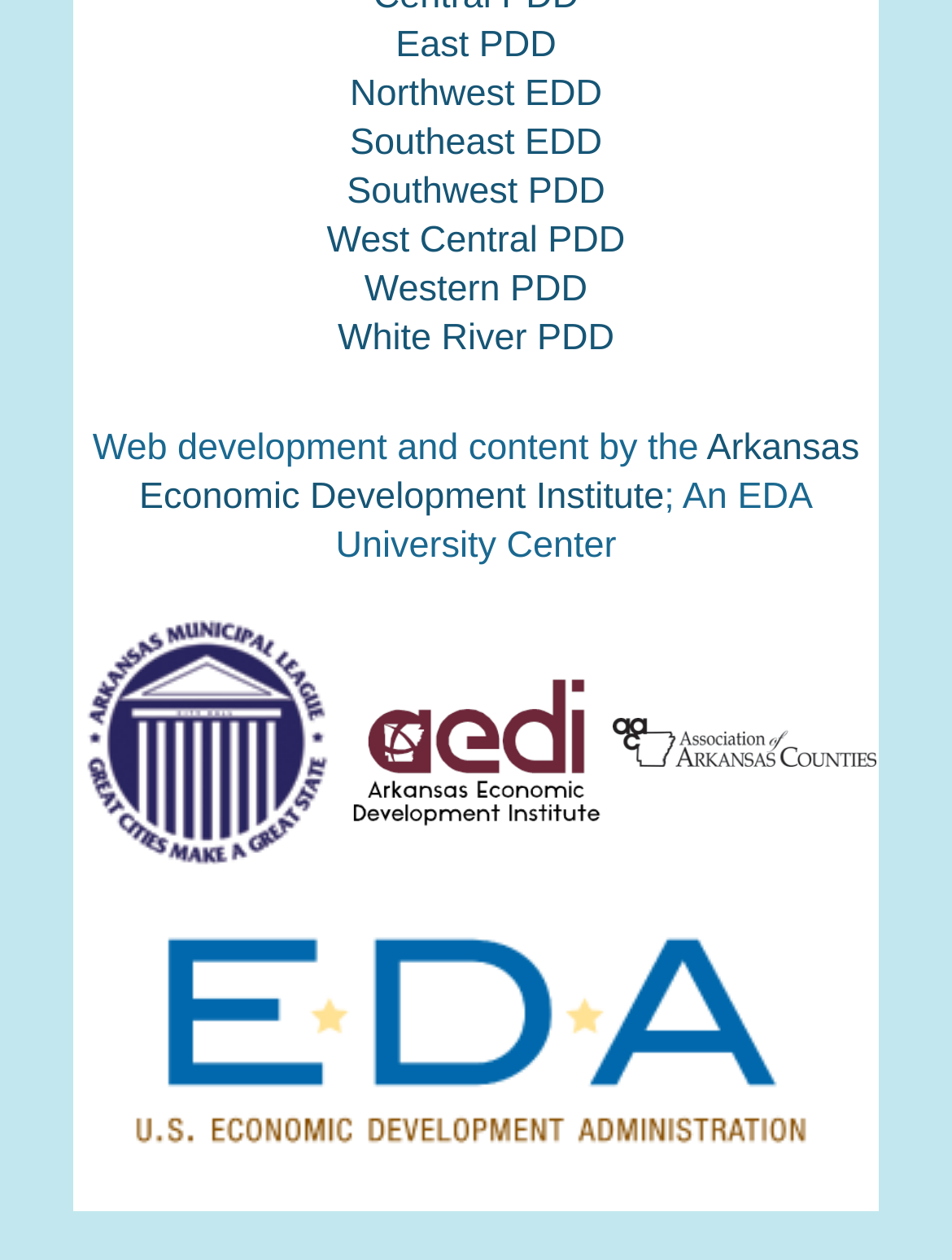Locate the bounding box coordinates of the clickable area to execute the instruction: "click on East PDD". Provide the coordinates as four float numbers between 0 and 1, represented as [left, top, right, bottom].

[0.416, 0.019, 0.584, 0.052]